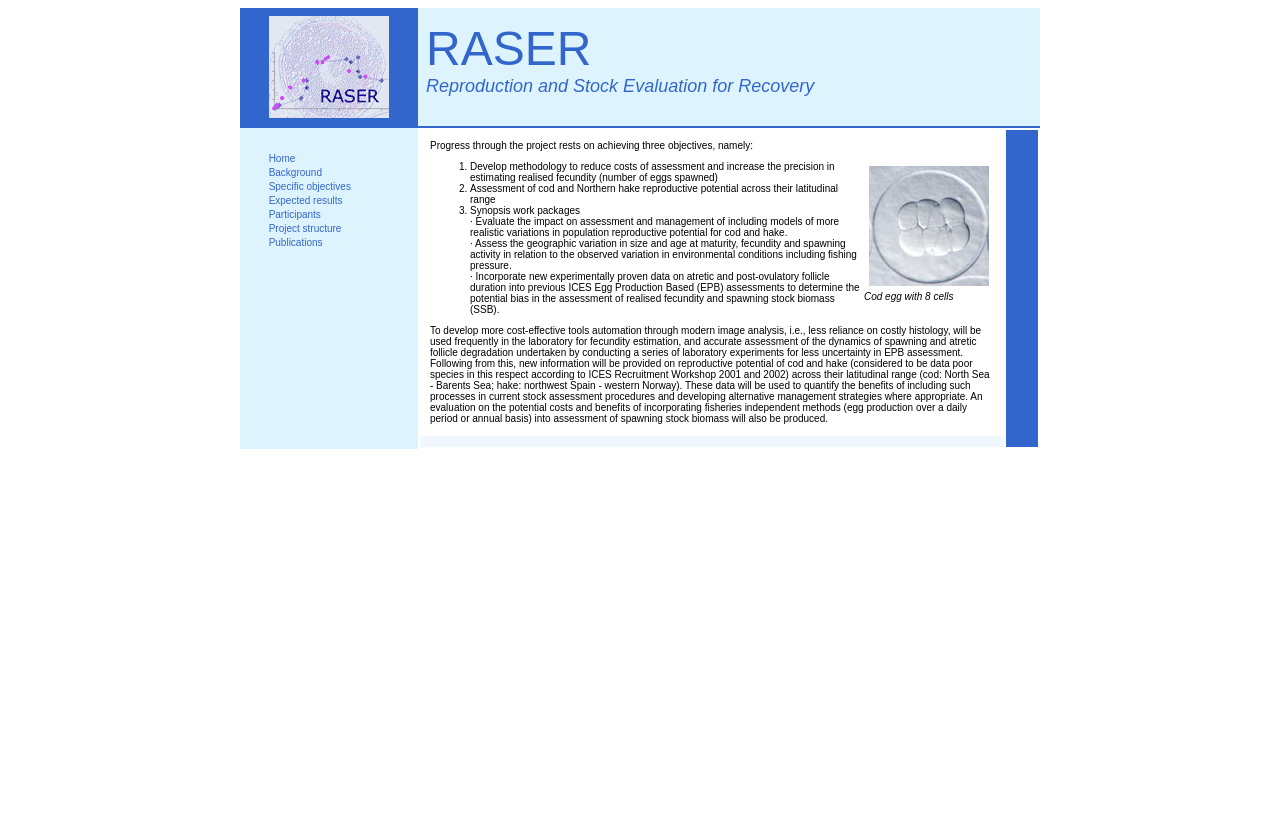Bounding box coordinates are specified in the format (top-left x, top-left y, bottom-right x, bottom-right y). All values are floating point numbers bounded between 0 and 1. Please provide the bounding box coordinate of the region this sentence describes: Background

[0.21, 0.2, 0.252, 0.213]